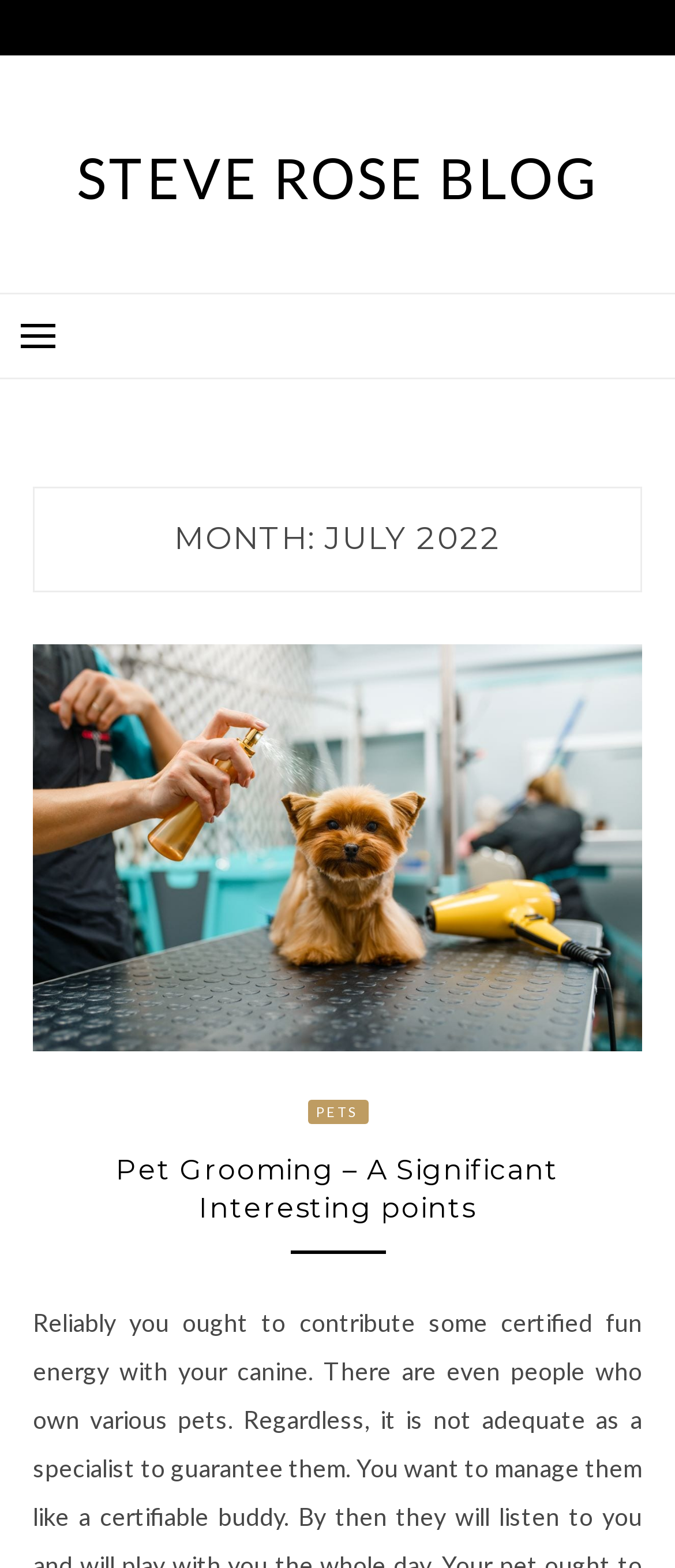What is the topic of the image on the webpage?
Look at the image and provide a short answer using one word or a phrase.

Pet grooming